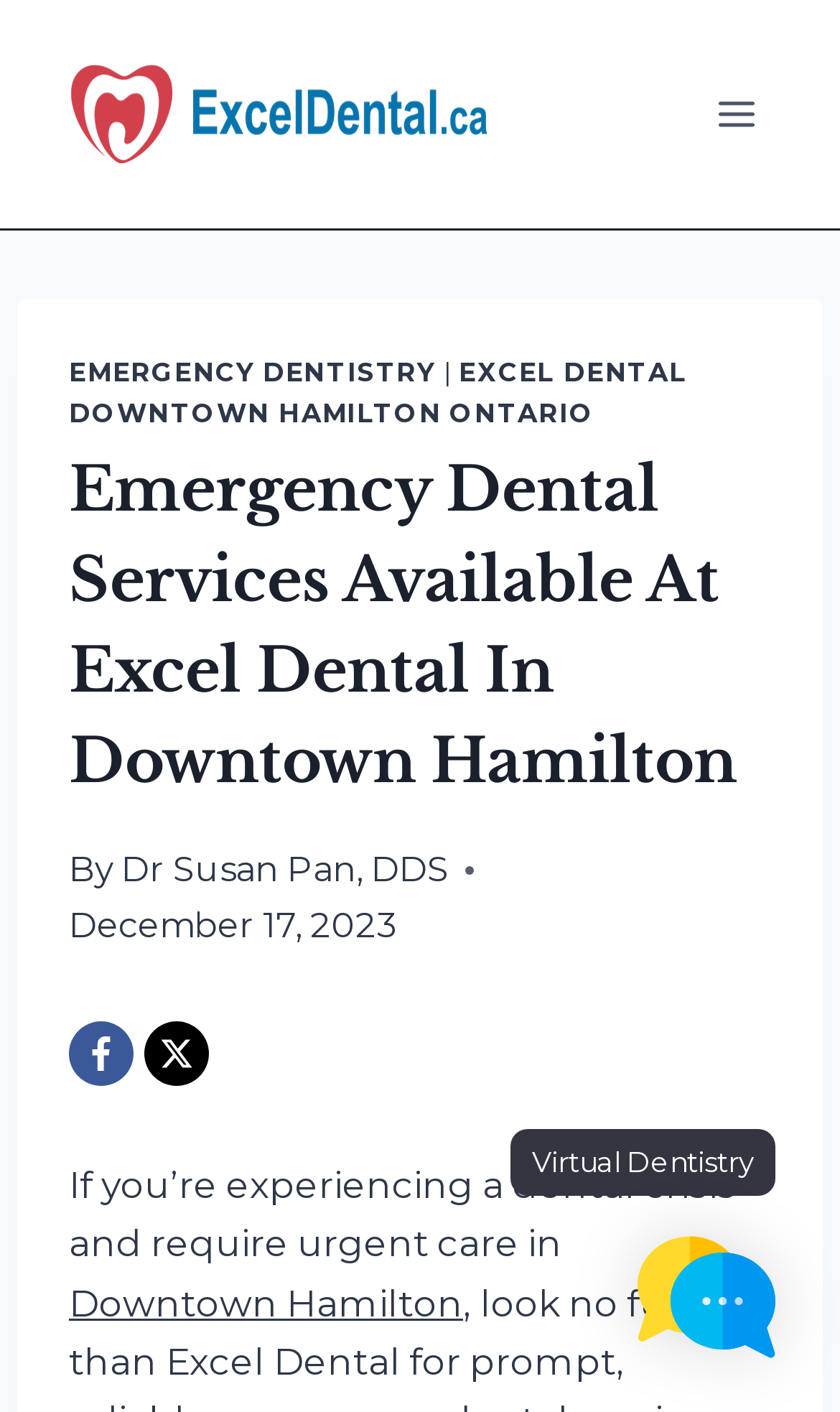Provide a short answer using a single word or phrase for the following question: 
What is the name of the dentist?

Dr Susan Pan, DDS